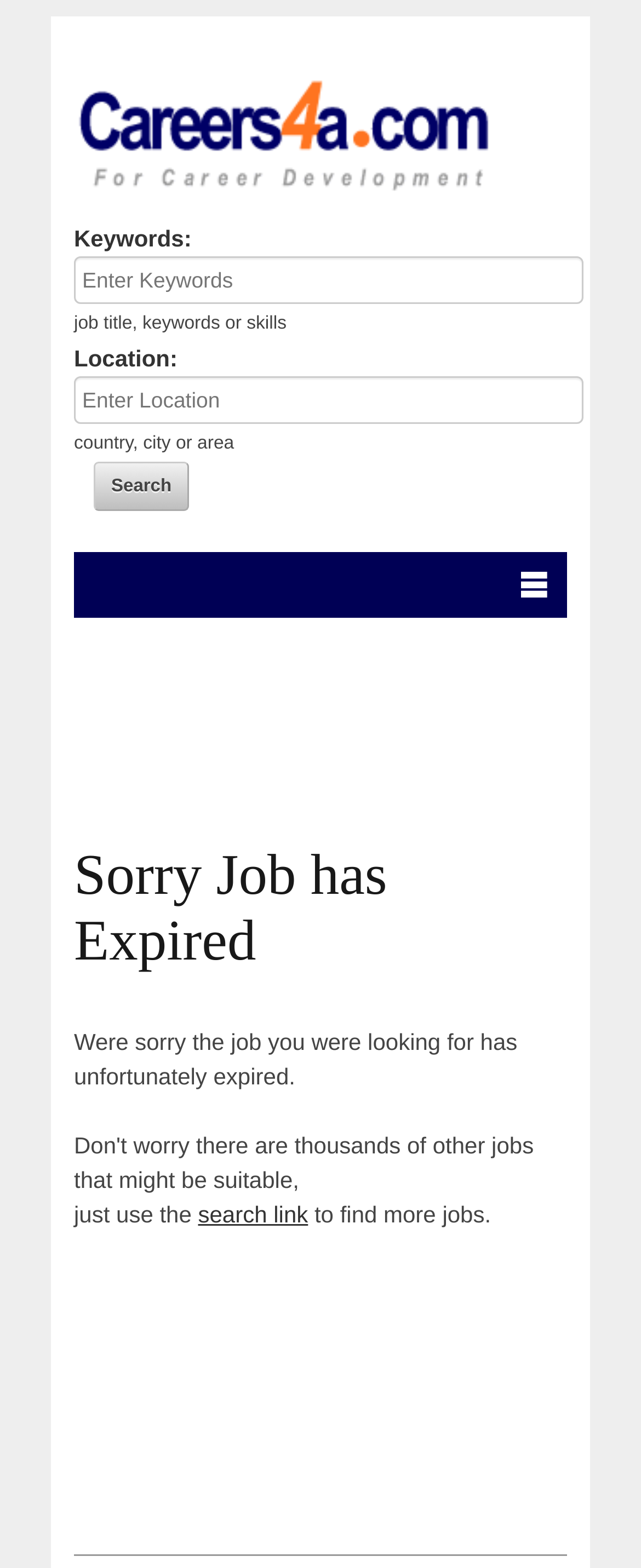Please determine the bounding box coordinates, formatted as (top-left x, top-left y, bottom-right x, bottom-right y), with all values as floating point numbers between 0 and 1. Identify the bounding box of the region described as: alt="logo"

[0.115, 0.117, 0.769, 0.133]